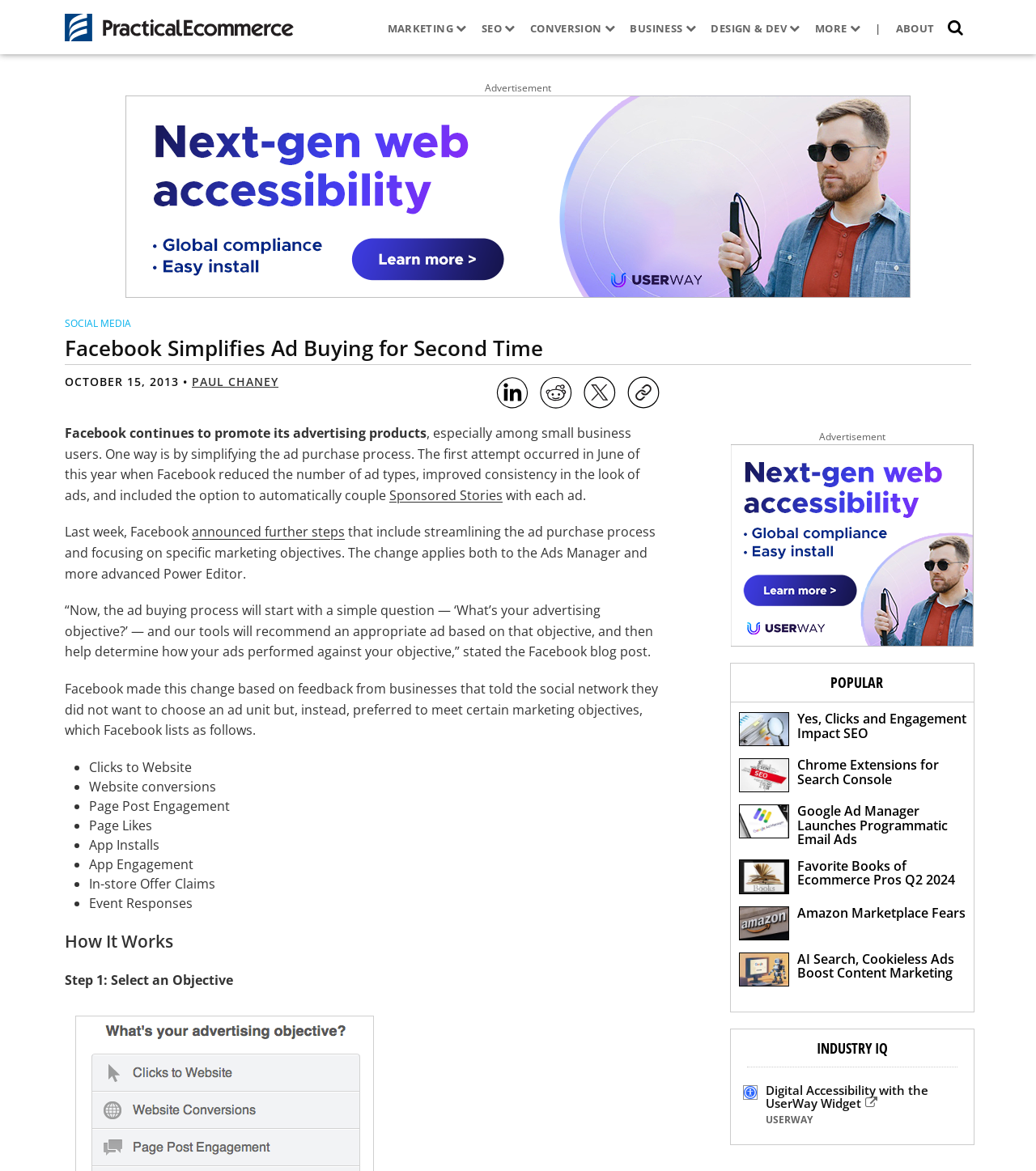Please provide a one-word or phrase answer to the question: 
What is the first step in Facebook's ad buying process?

Select an objective